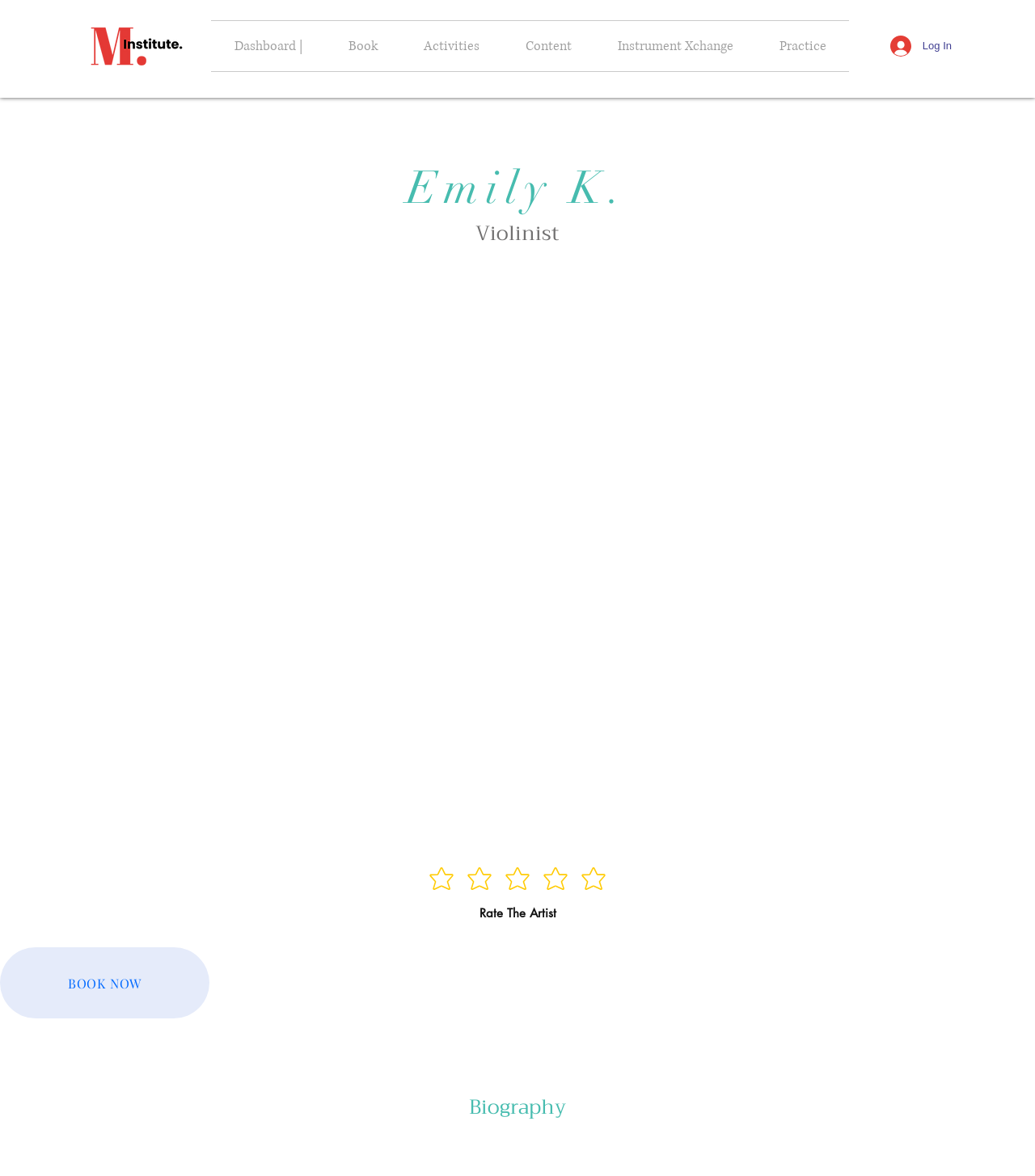Based on the element description: "Dashboard |", identify the UI element and provide its bounding box coordinates. Use four float numbers between 0 and 1, [left, top, right, bottom].

[0.204, 0.018, 0.314, 0.06]